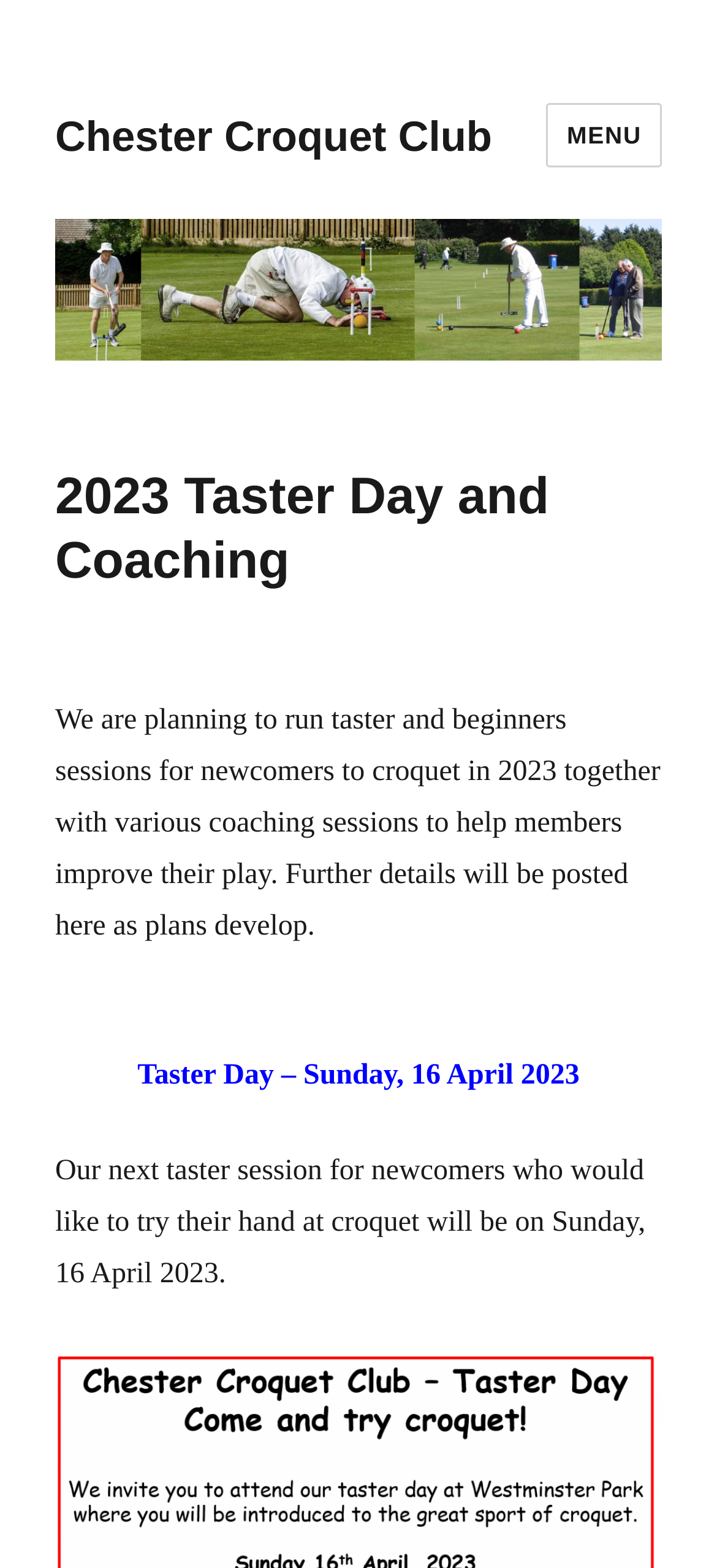Provide a thorough and detailed response to the question by examining the image: 
Is there an image on the webpage?

I found an image element with the description 'Chester Croquet Club' which indicates the presence of an image on the webpage.